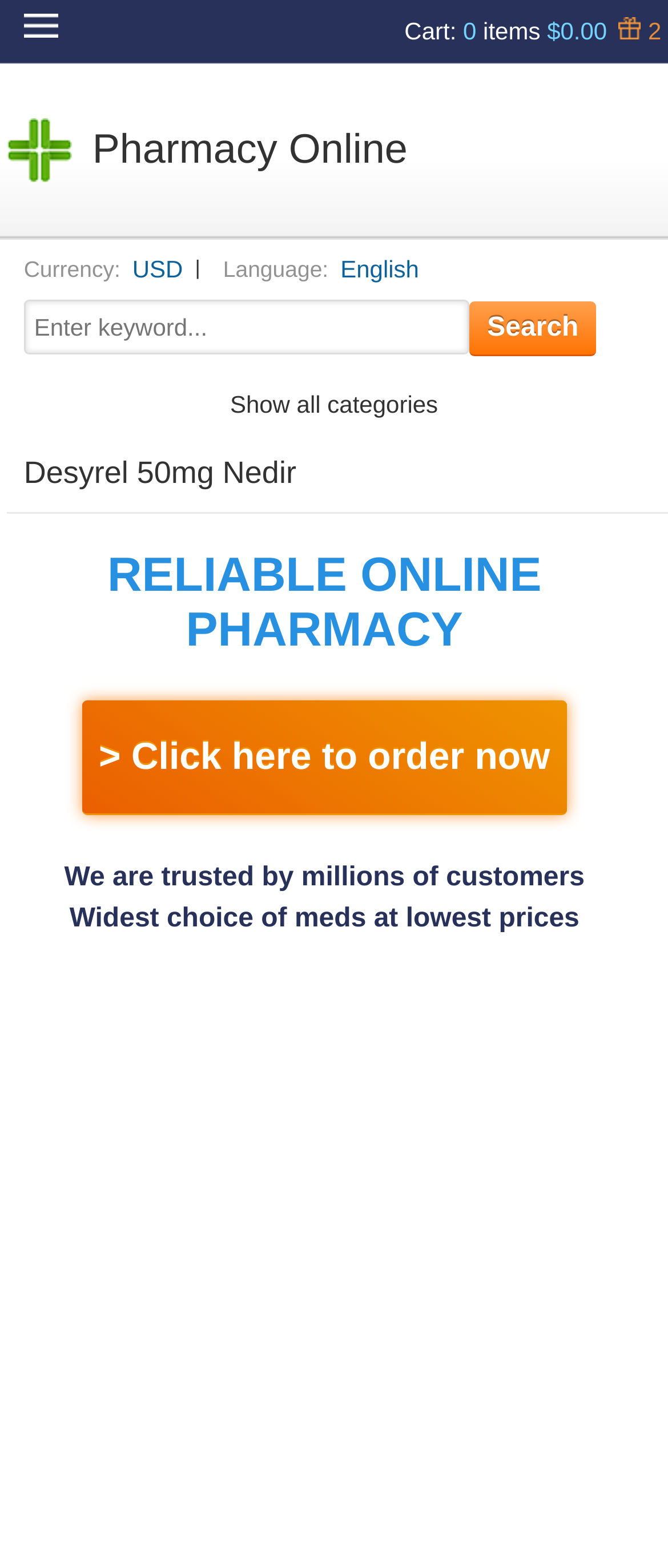Generate a thorough description of the webpage.

This webpage appears to be an online pharmacy website. At the top right corner, there is a cart section with the text "Cart" and "items" labels, accompanied by a "$0.00" price tag and a "Bonuses" section with the number "2". 

Below the top section, there is a table with a single row and cell containing a link to "Pharmacy Online". 

On the left side, there are several text labels, including "Currency:" with a "USD" option, "Language:" with an "English" option, and a search bar with a "Search" button. 

Further down, there is a "Show all categories" text, followed by a heading "Desyrel 50mg Nedir" and a prominent heading "RELIABLE ONLINE PHARMACY". 

Below this heading, there is a call-to-action text "> Click here to order now" and two more headings: "We are trusted by millions of customers" and "Widest choice of meds at lowest prices".